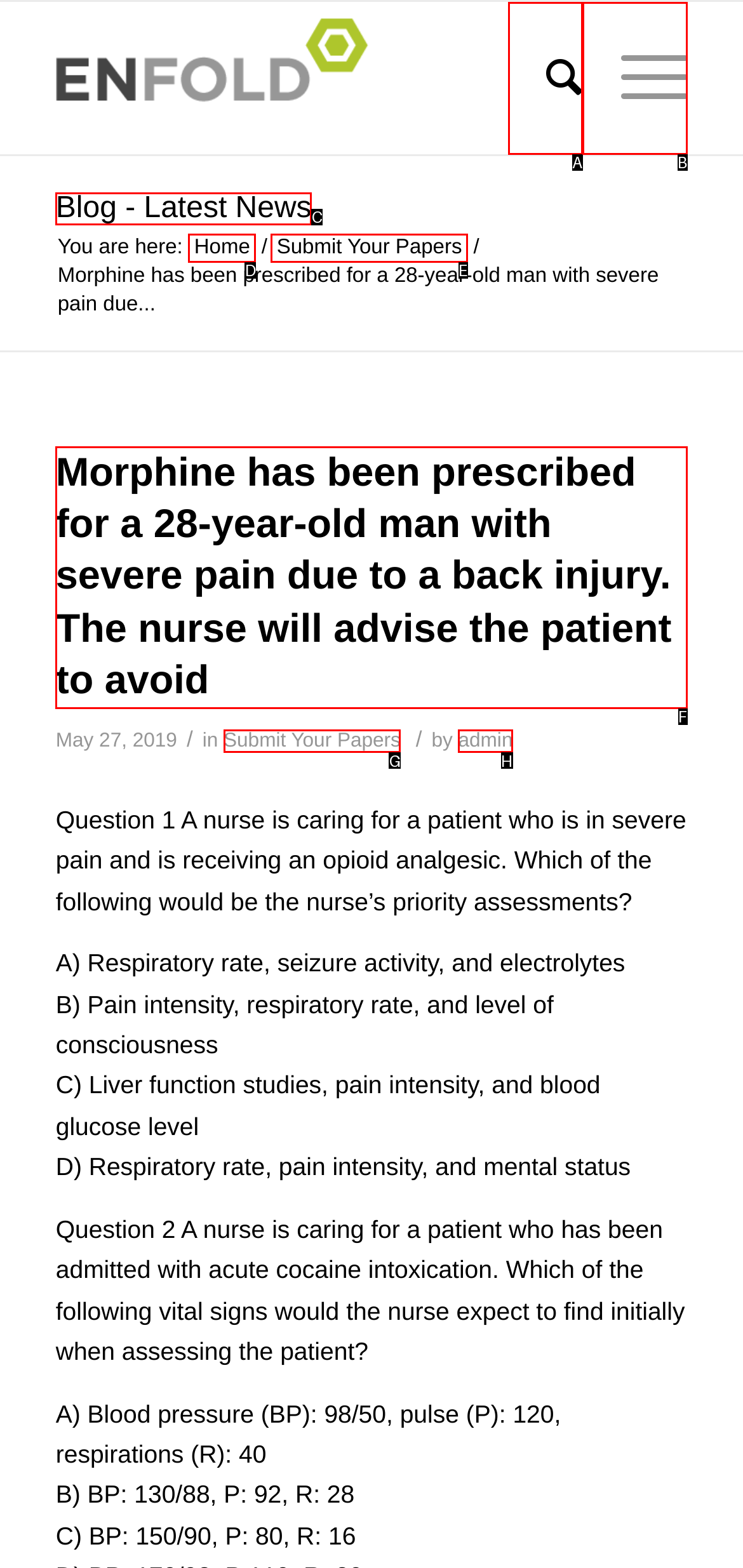Tell me which option I should click to complete the following task: View next post
Answer with the option's letter from the given choices directly.

None